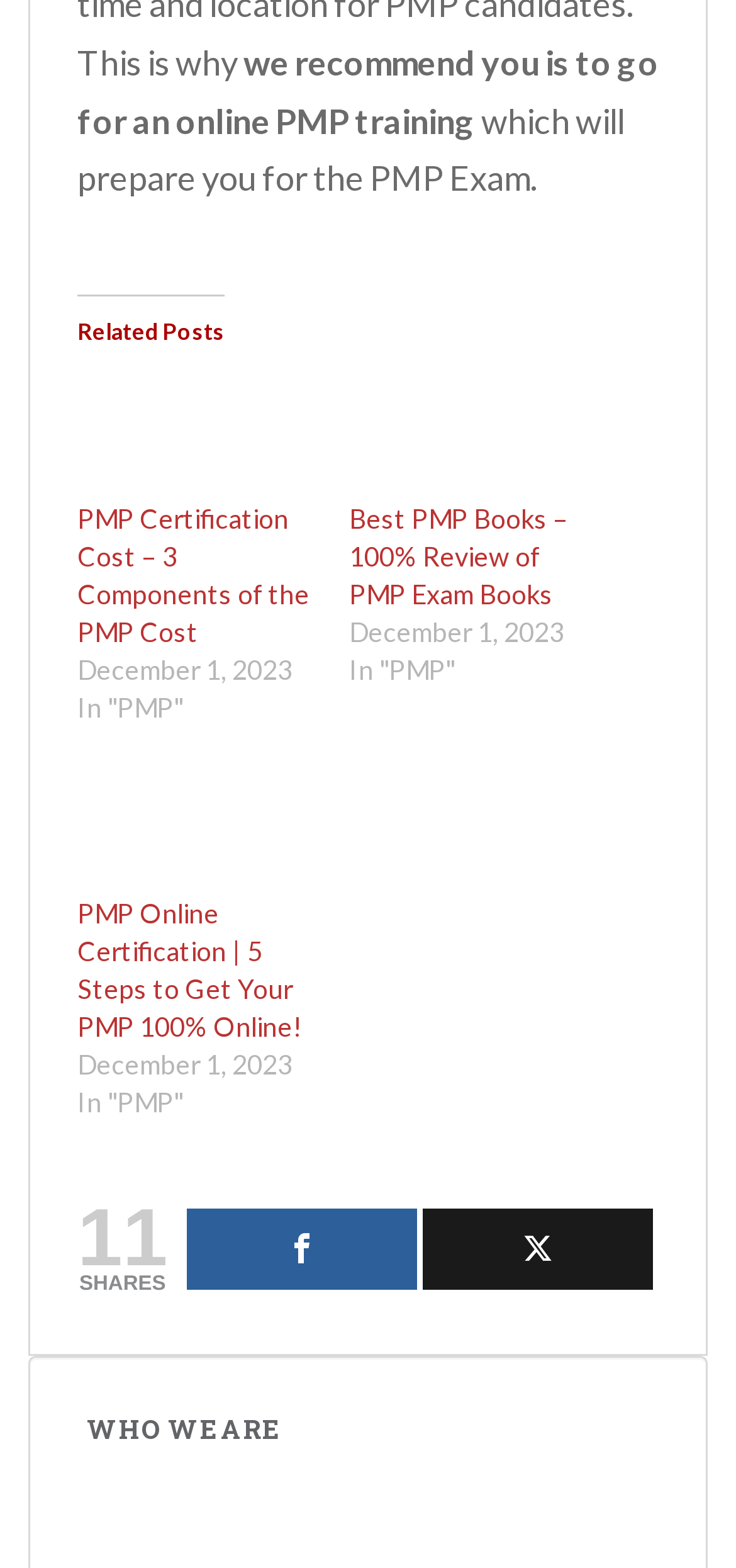Locate the bounding box coordinates of the element that should be clicked to fulfill the instruction: "tweet about the post".

[0.574, 0.77, 0.887, 0.822]